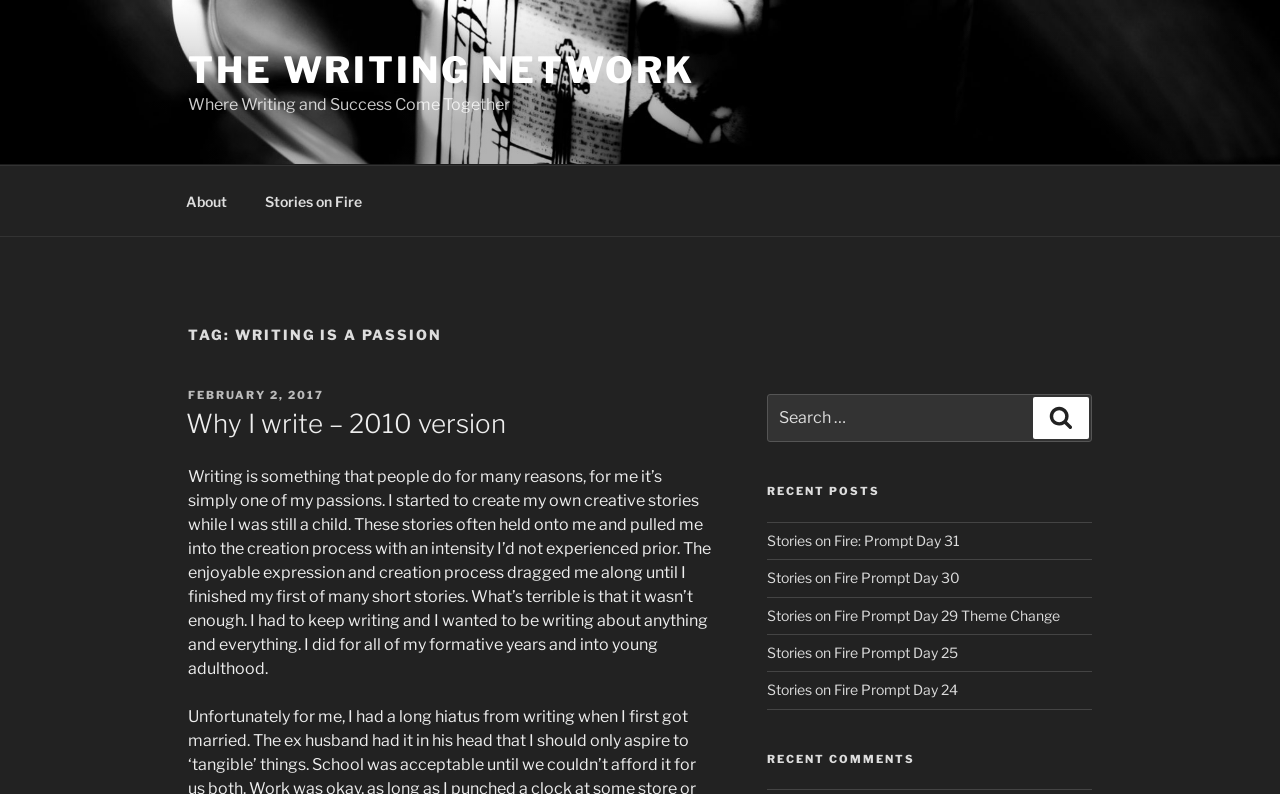What is the purpose of the search box?
Please provide a comprehensive answer based on the information in the image.

The search box is located in the middle-right part of the webpage, and it allows users to search for specific content within the website by typing in keywords and clicking the 'Search' button.